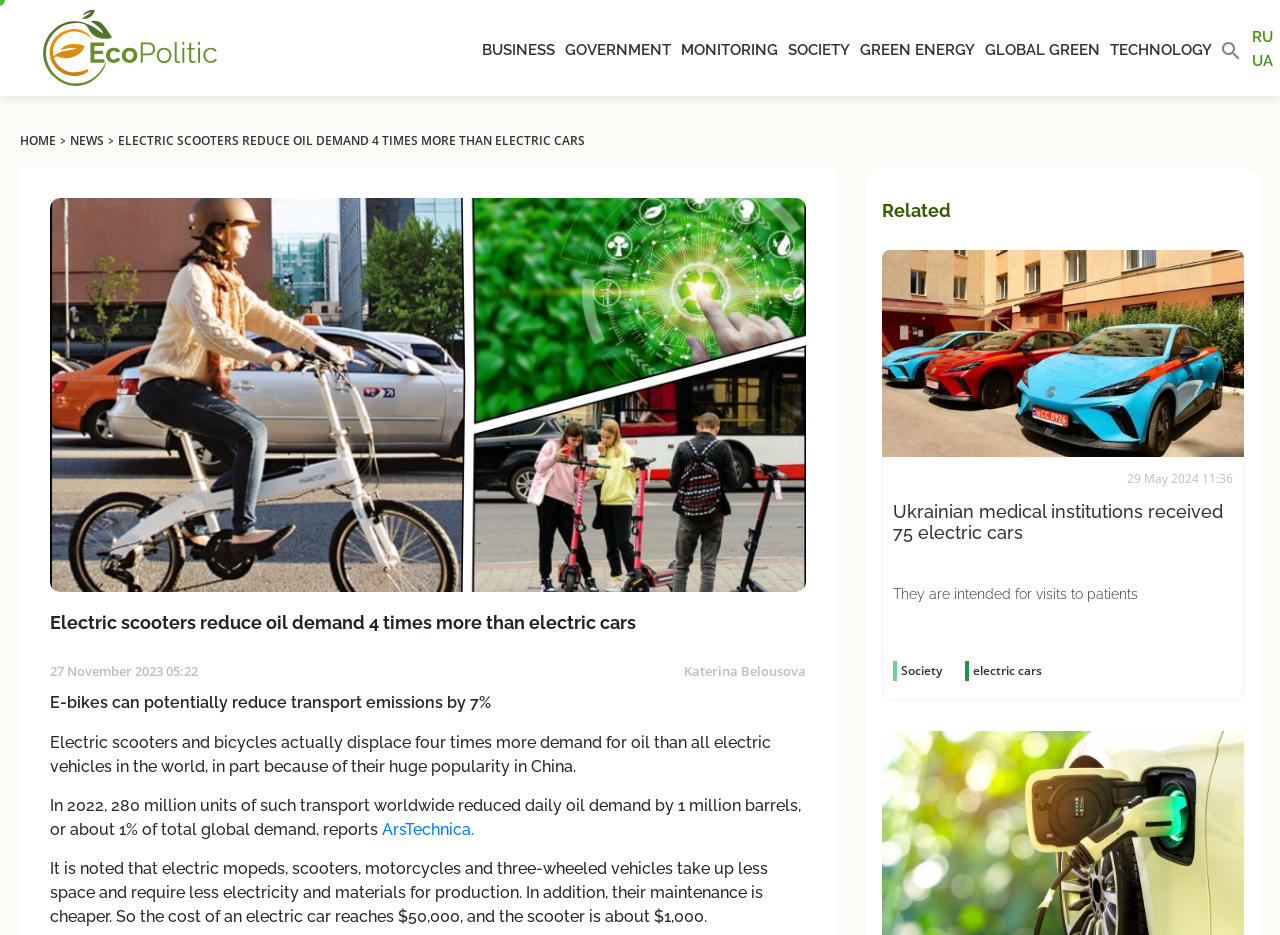How many electric cars were received by Ukrainian medical institutions?
Provide a detailed answer to the question using information from the image.

I found this information in the related news article at the bottom of the webpage, which states that 'Ukrainian medical institutions received 75 electric cars'.